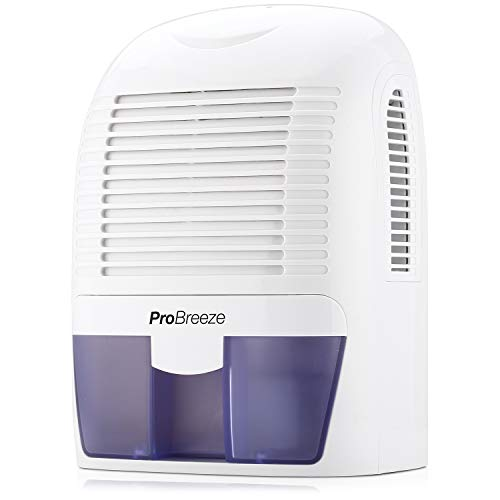Use a single word or phrase to answer the following:
What is the primary function of this device?

Moisture extraction